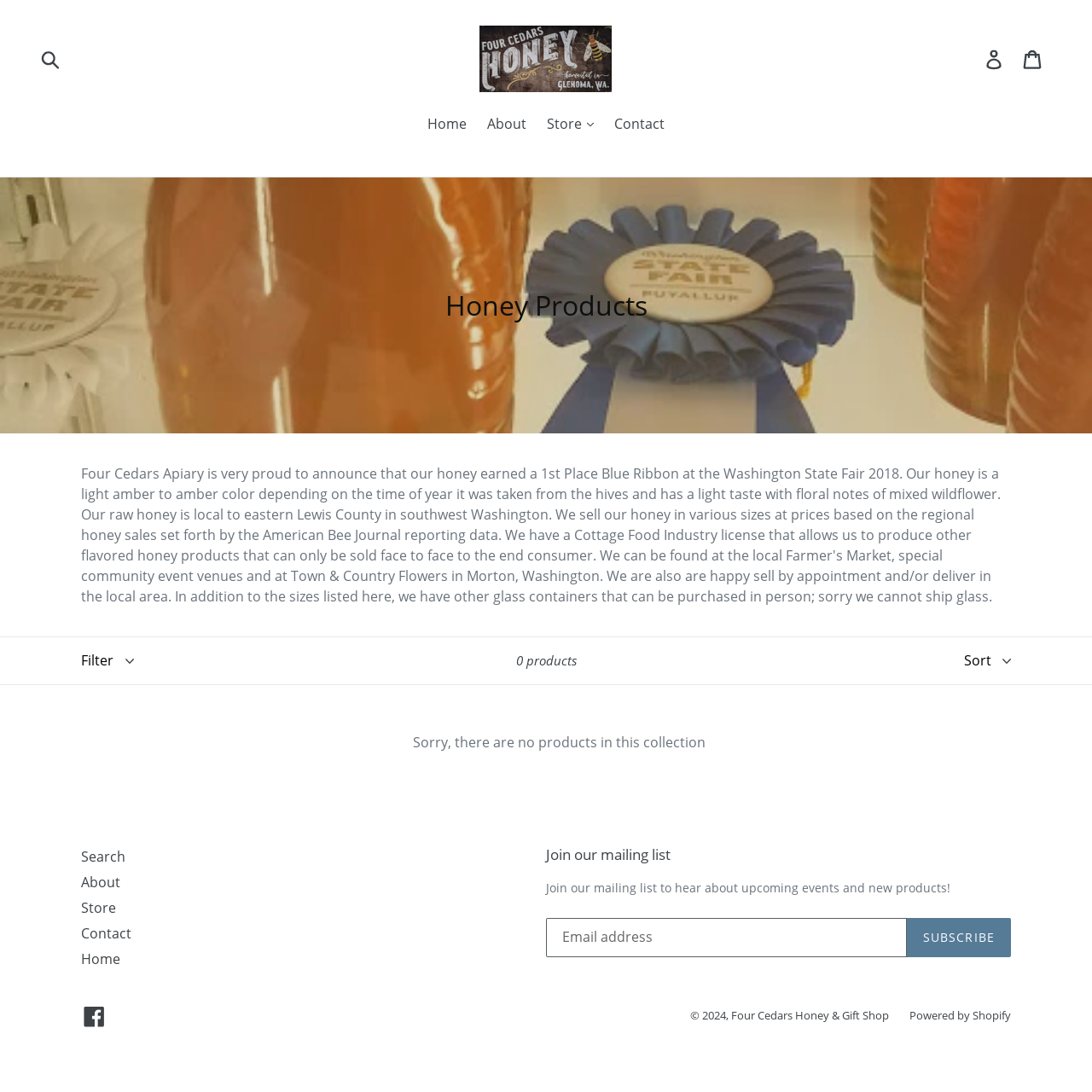Based on the provided description, "parent_node: SUBSCRIBE name="contact[email]" placeholder="Email address"", find the bounding box of the corresponding UI element in the screenshot.

[0.5, 0.84, 0.83, 0.876]